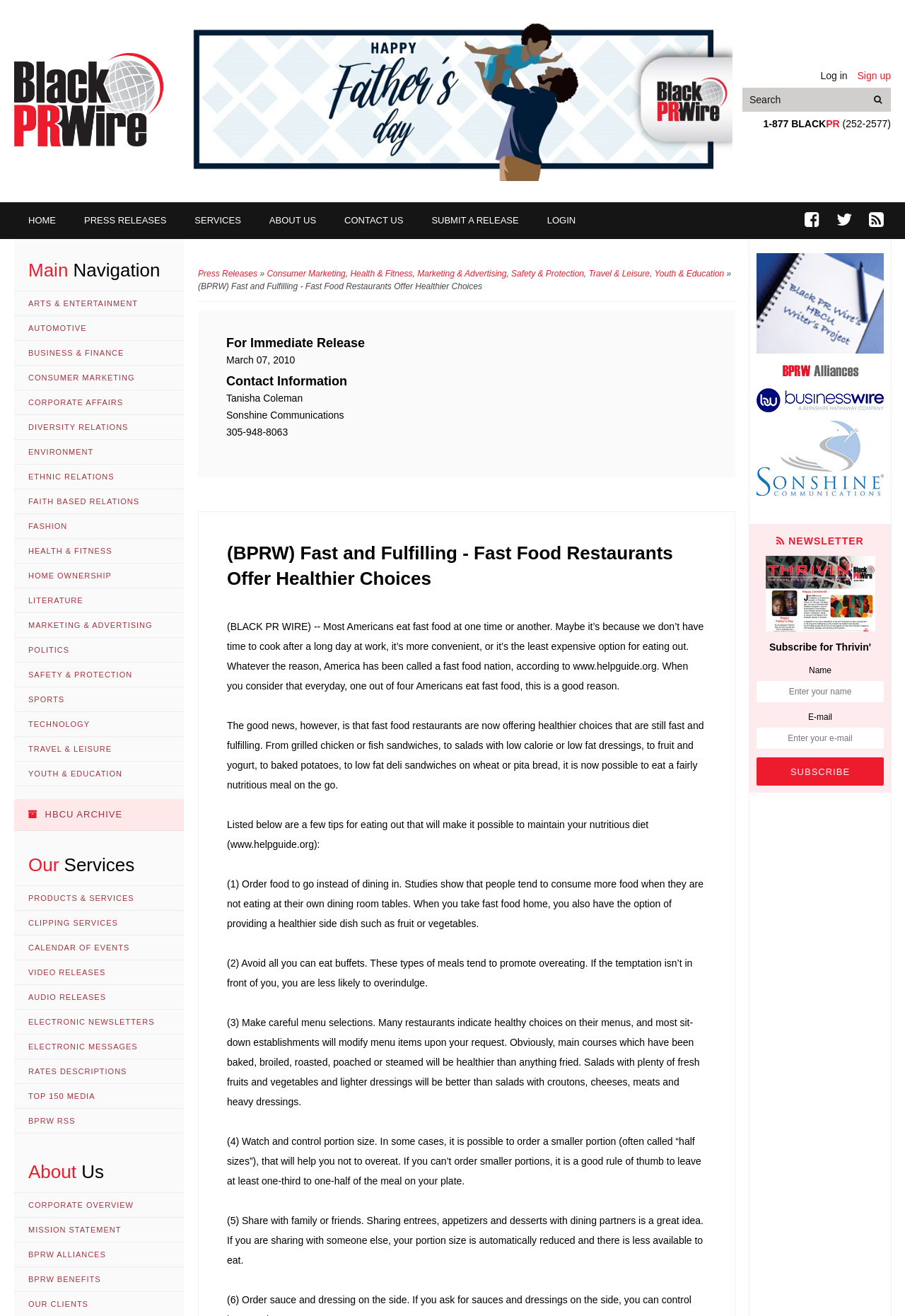What type of services does Black PR Wire offer?
Please look at the screenshot and answer using one word or phrase.

Products & Services, Clipping Services, etc.